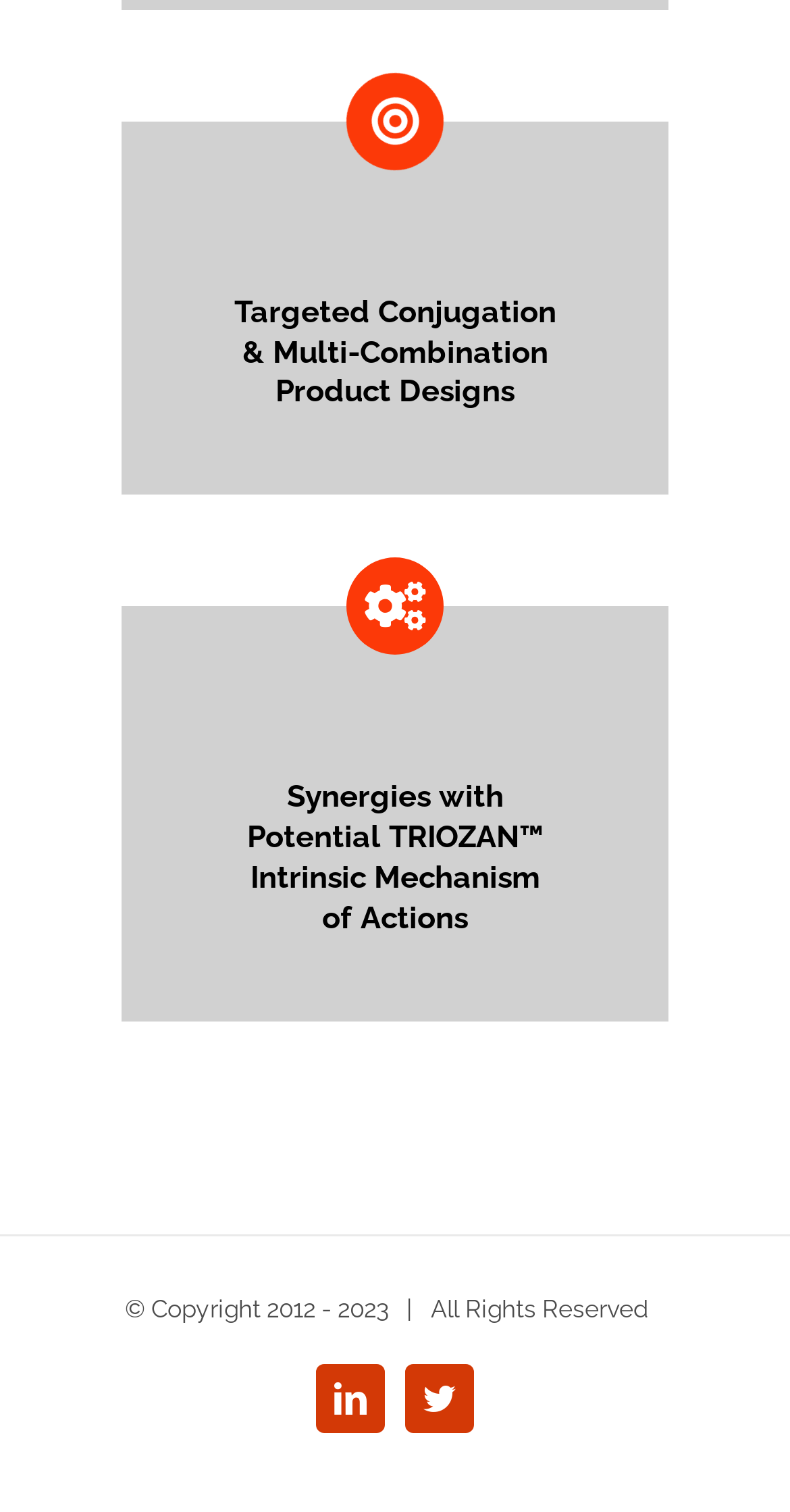From the image, can you give a detailed response to the question below:
What is the purpose of the table?

The table has an empty string as its OCR text, and it contains other elements such as copyright information and social media links, so its purpose is likely for layout organization.